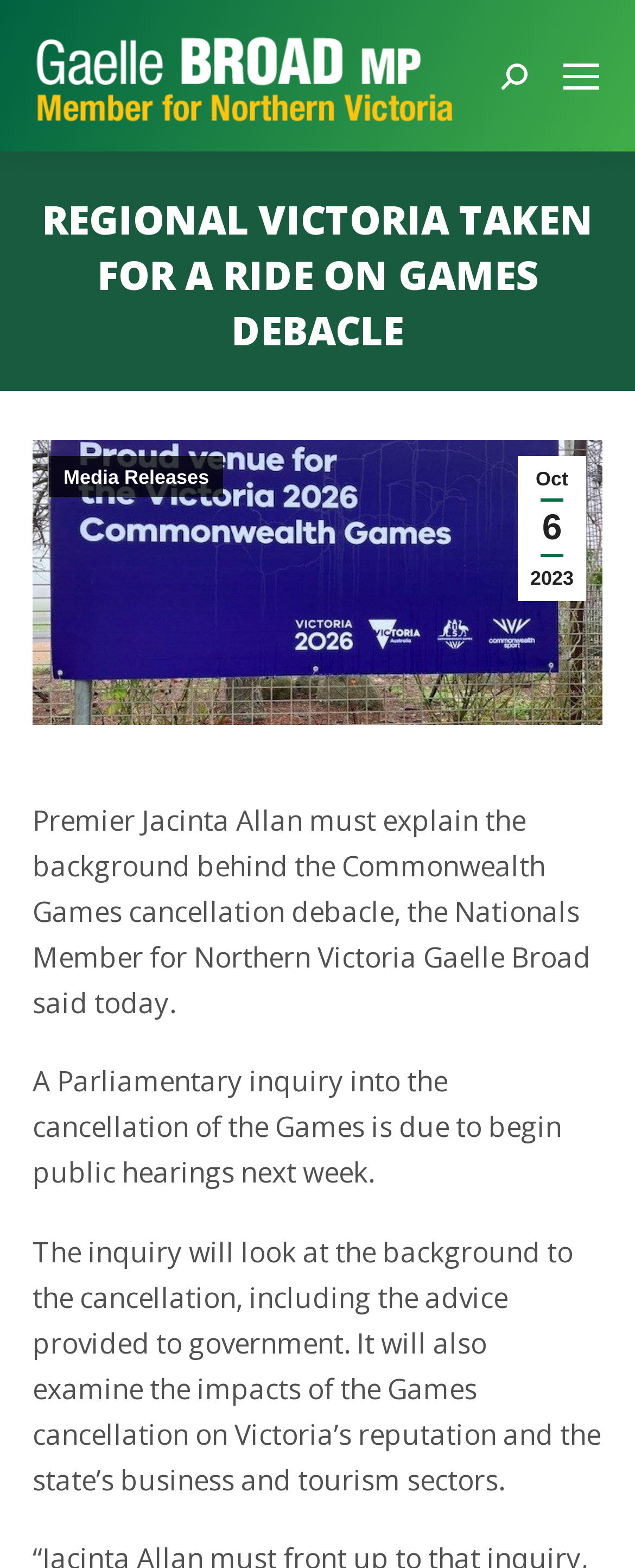When will the Parliamentary inquiry into the cancellation of the Games begin?
Based on the visual content, answer with a single word or a brief phrase.

Next week